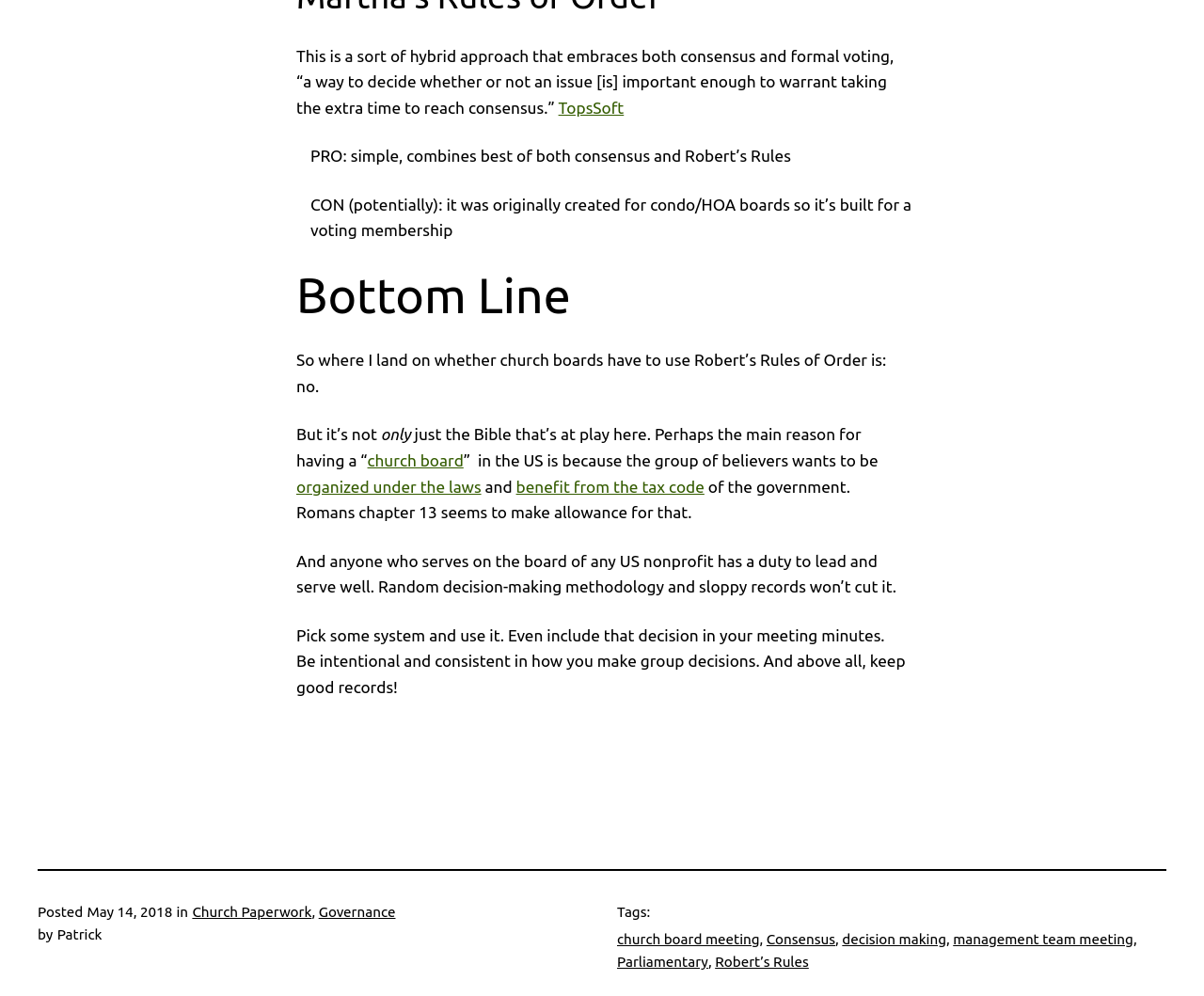Respond to the following question using a concise word or phrase: 
What is the purpose of having a 'church board' in the US?

To be organized under the laws and benefit from the tax code